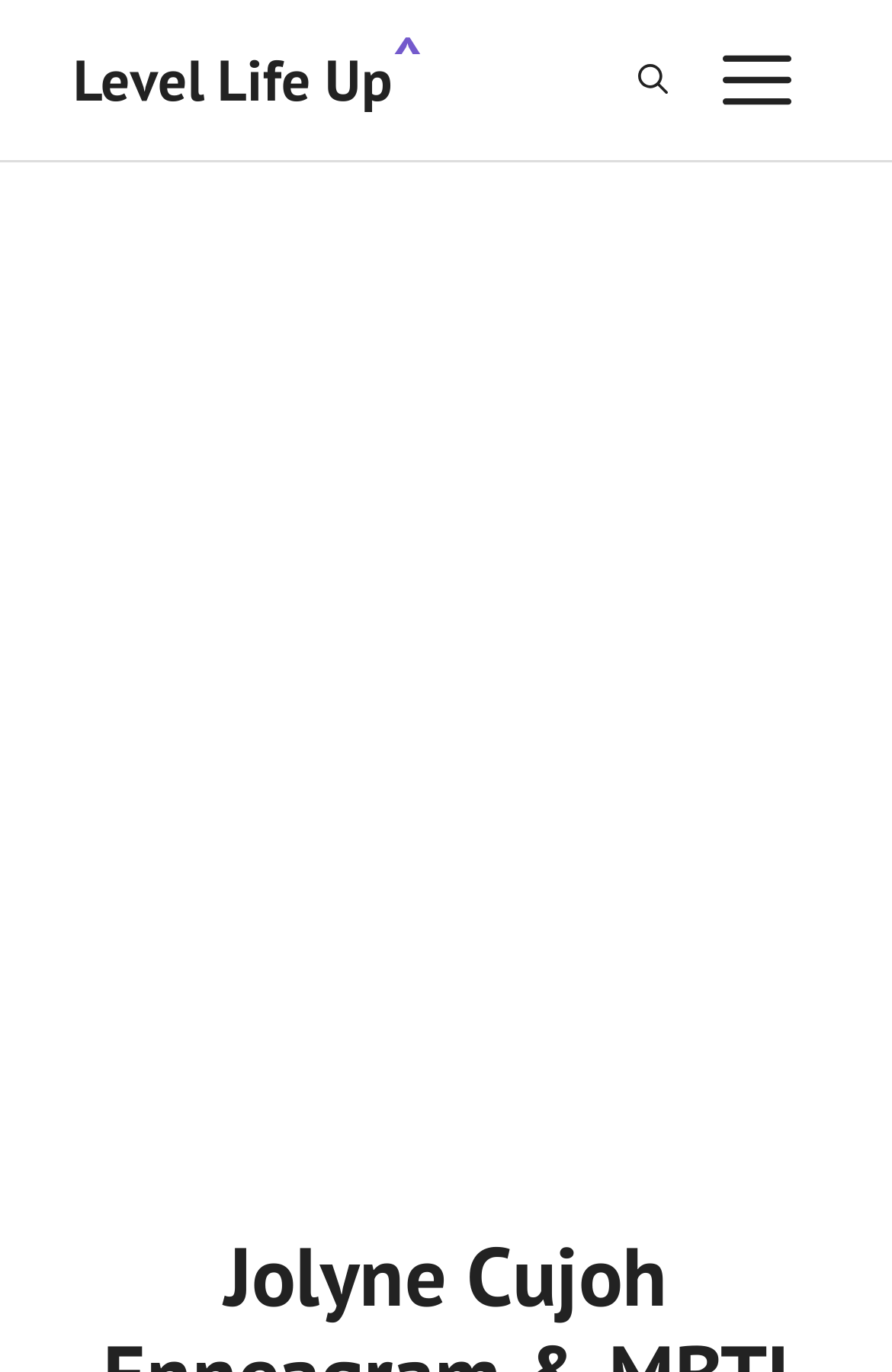Identify the bounding box for the UI element that is described as follows: "Menu".

[0.779, 0.027, 0.918, 0.09]